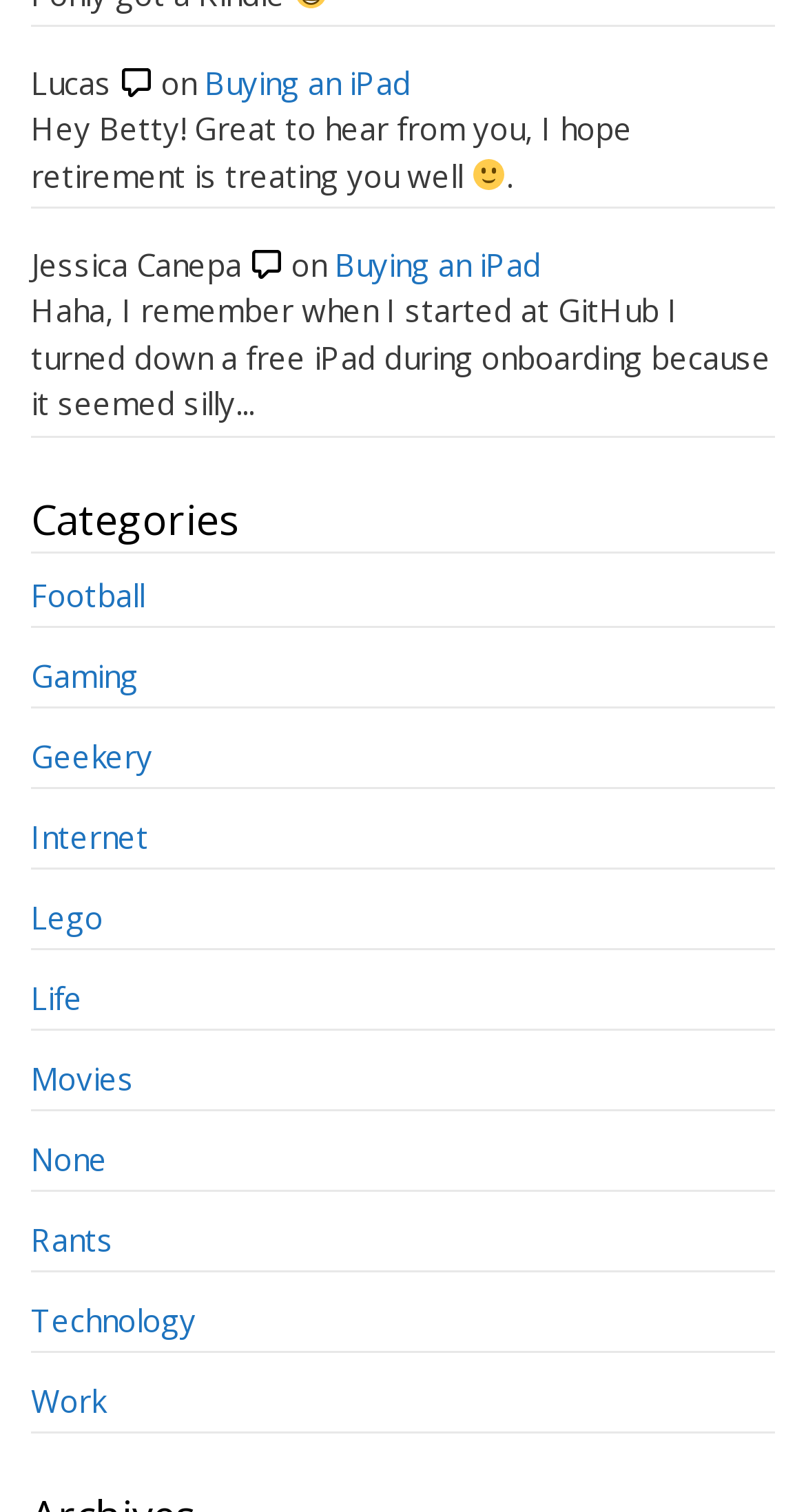What is the emoji used in the conversation? From the image, respond with a single word or brief phrase.

Smiling face